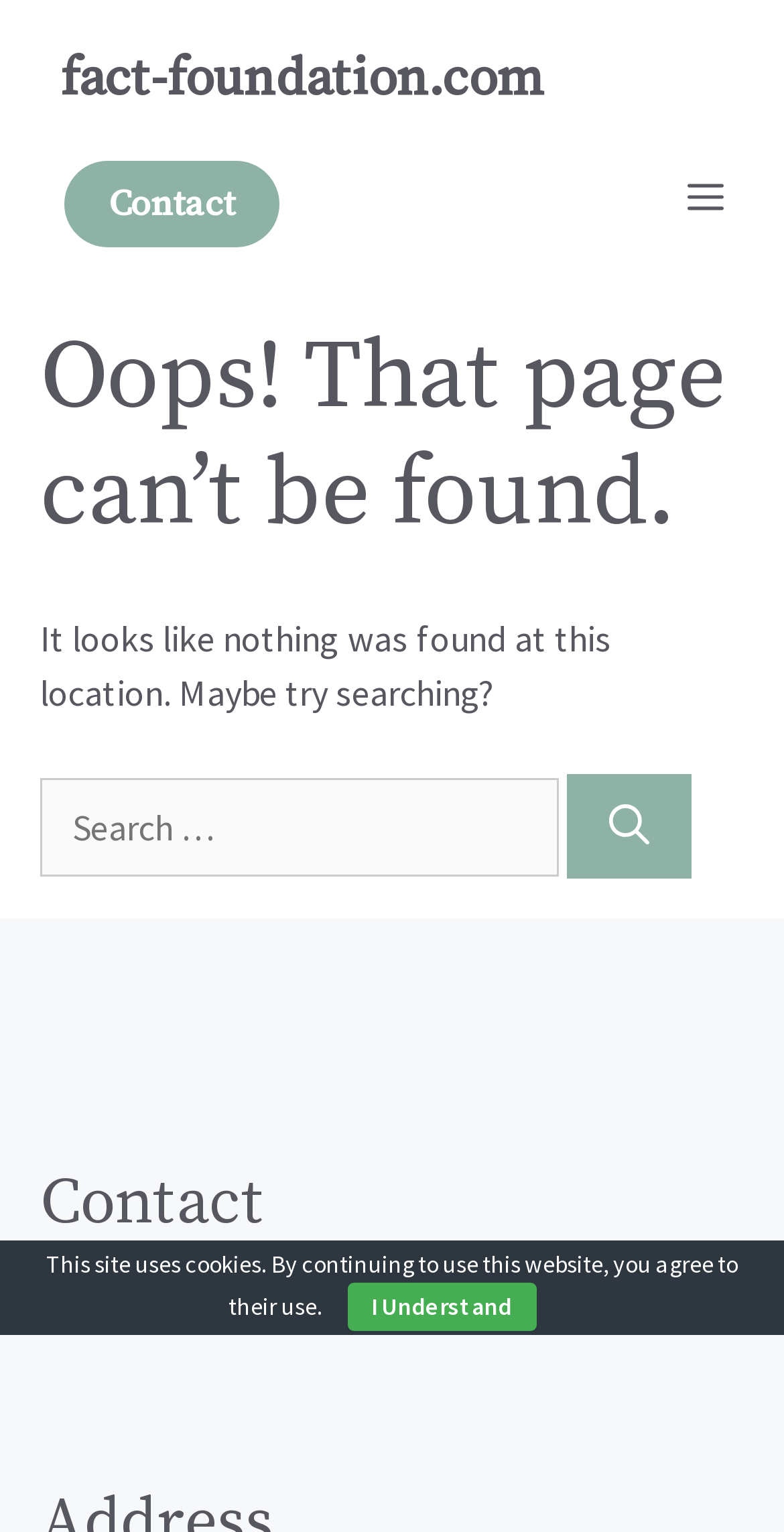Identify and provide the bounding box for the element described by: "parent_node: Search for: aria-label="Search"".

[0.723, 0.505, 0.882, 0.573]